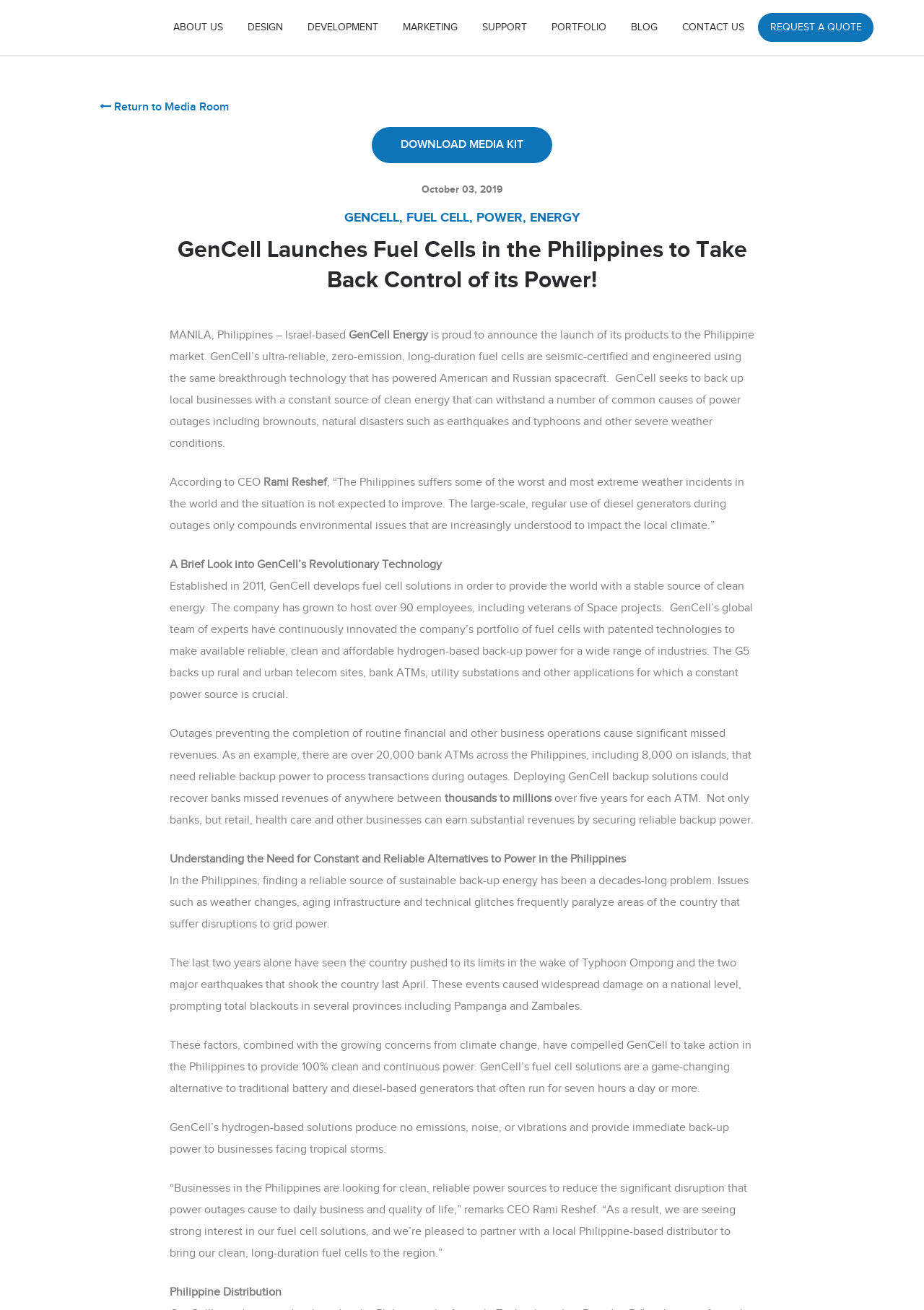Specify the bounding box coordinates of the area that needs to be clicked to achieve the following instruction: "Click on ABOUT US".

[0.176, 0.008, 0.253, 0.034]